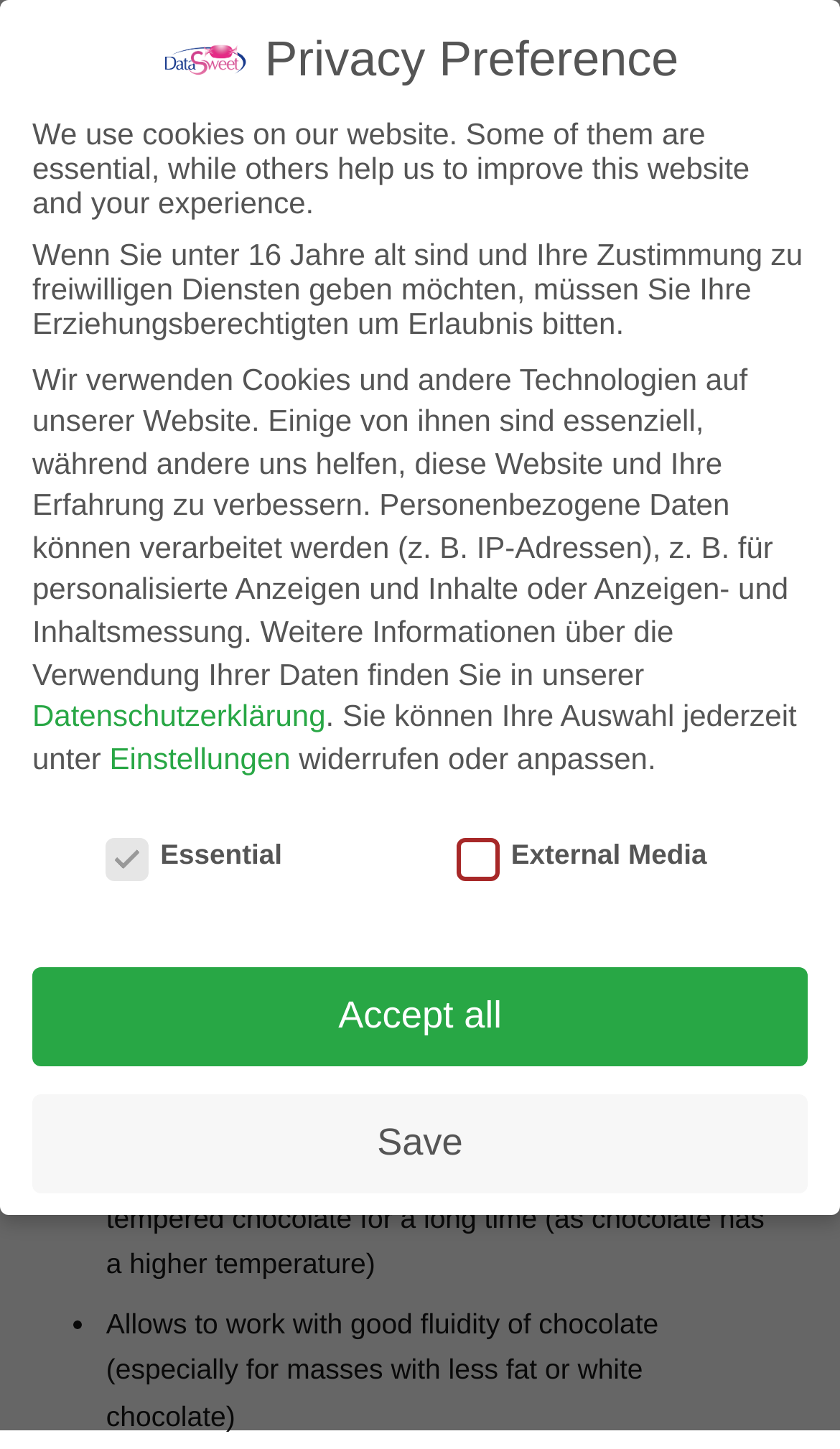Please find the bounding box coordinates of the element's region to be clicked to carry out this instruction: "Subscribe to the newsletter".

None